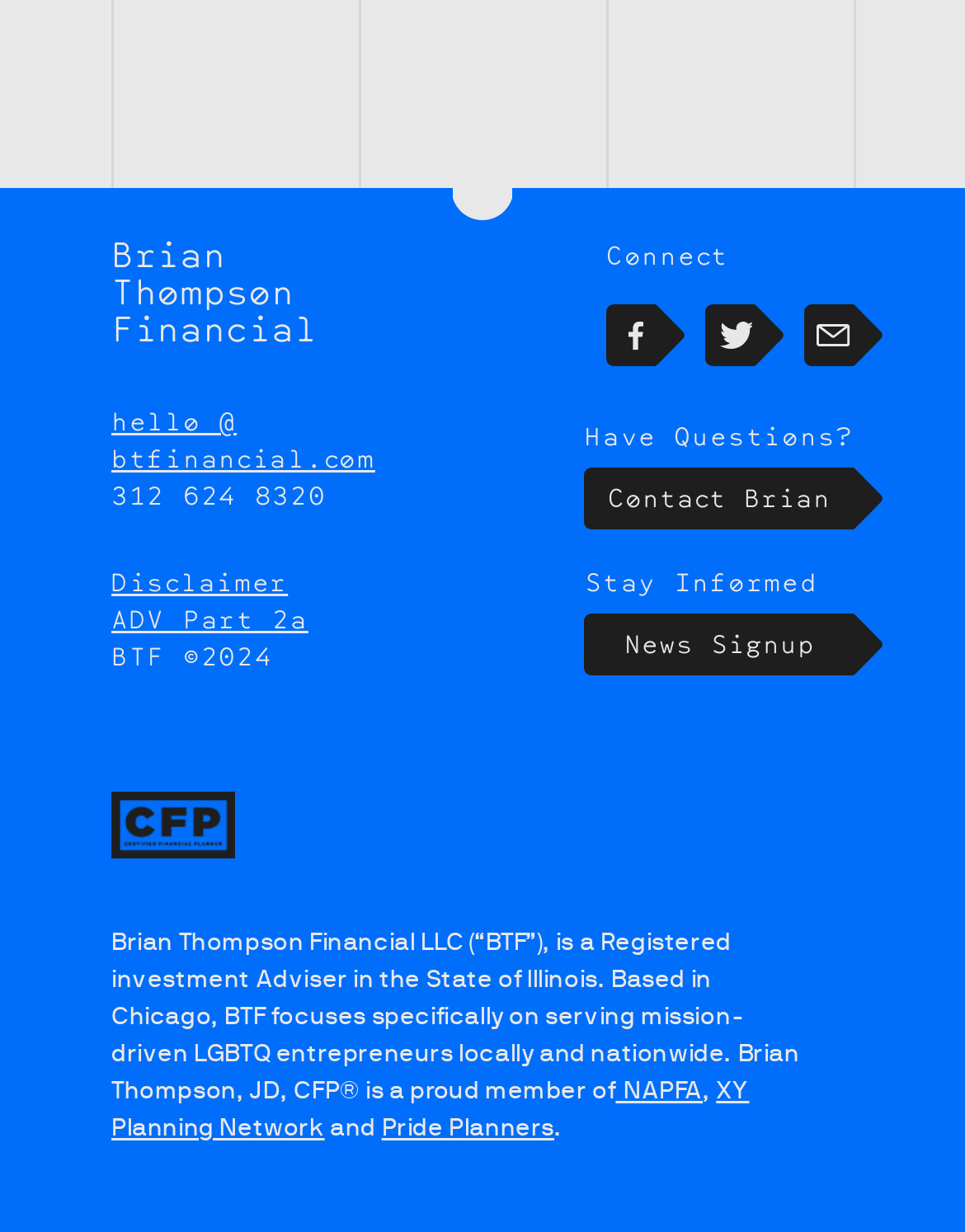From the webpage screenshot, predict the bounding box of the UI element that matches this description: "Twitter".

[0.731, 0.247, 0.782, 0.297]